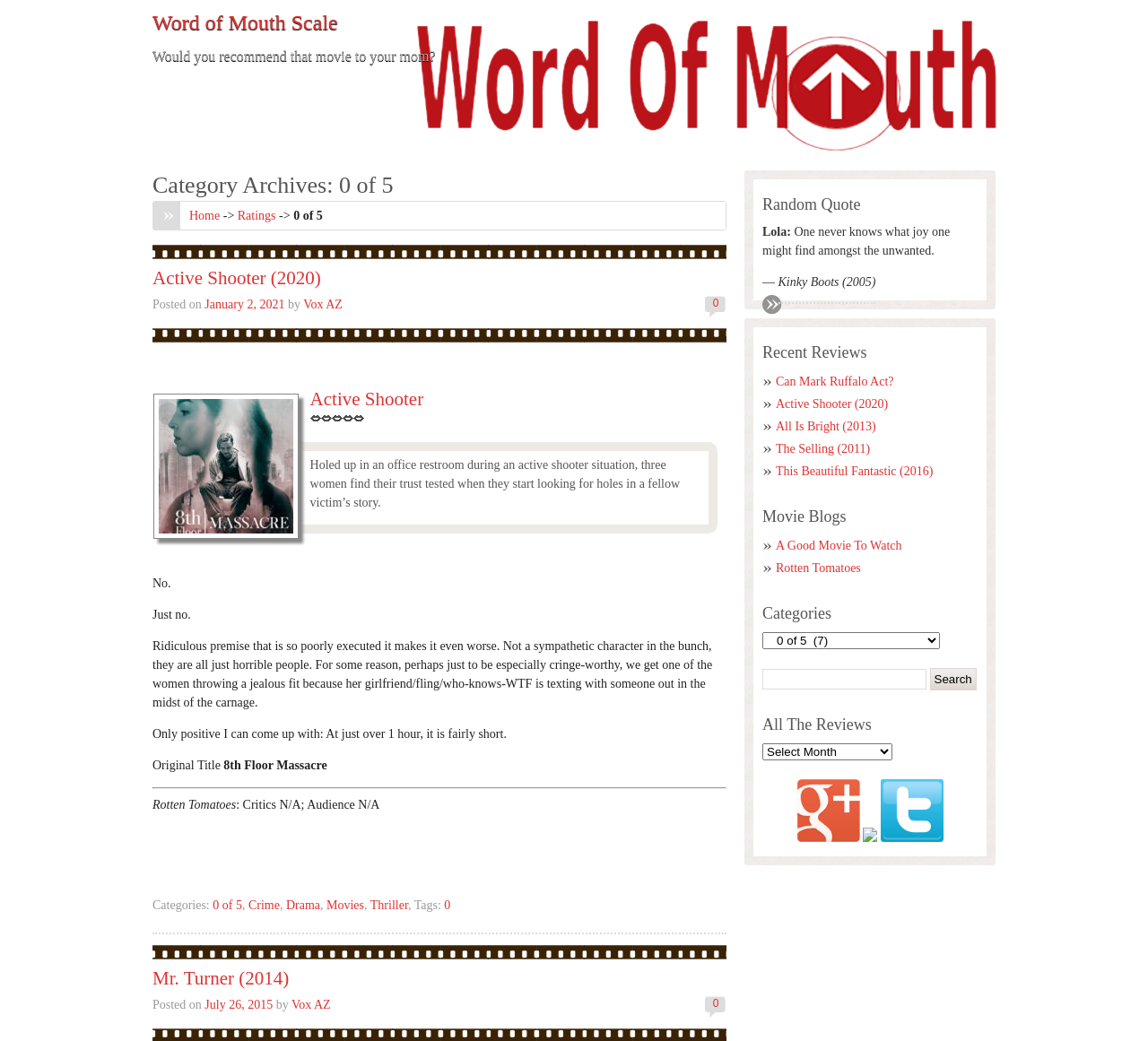What is the primary heading on this webpage?

Category Archives: 0 of 5